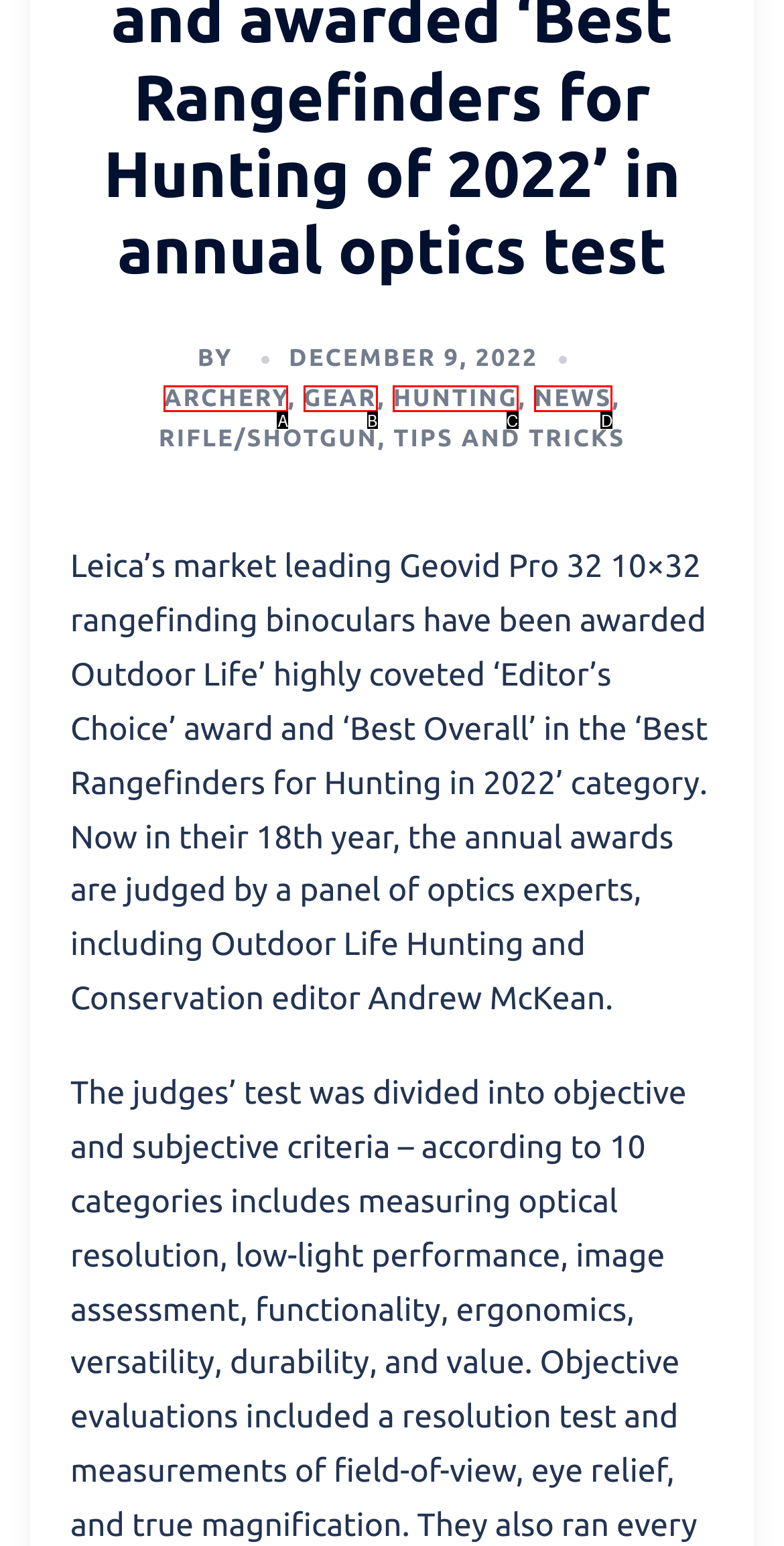Please provide the letter of the UI element that best fits the following description: Archery
Respond with the letter from the given choices only.

A